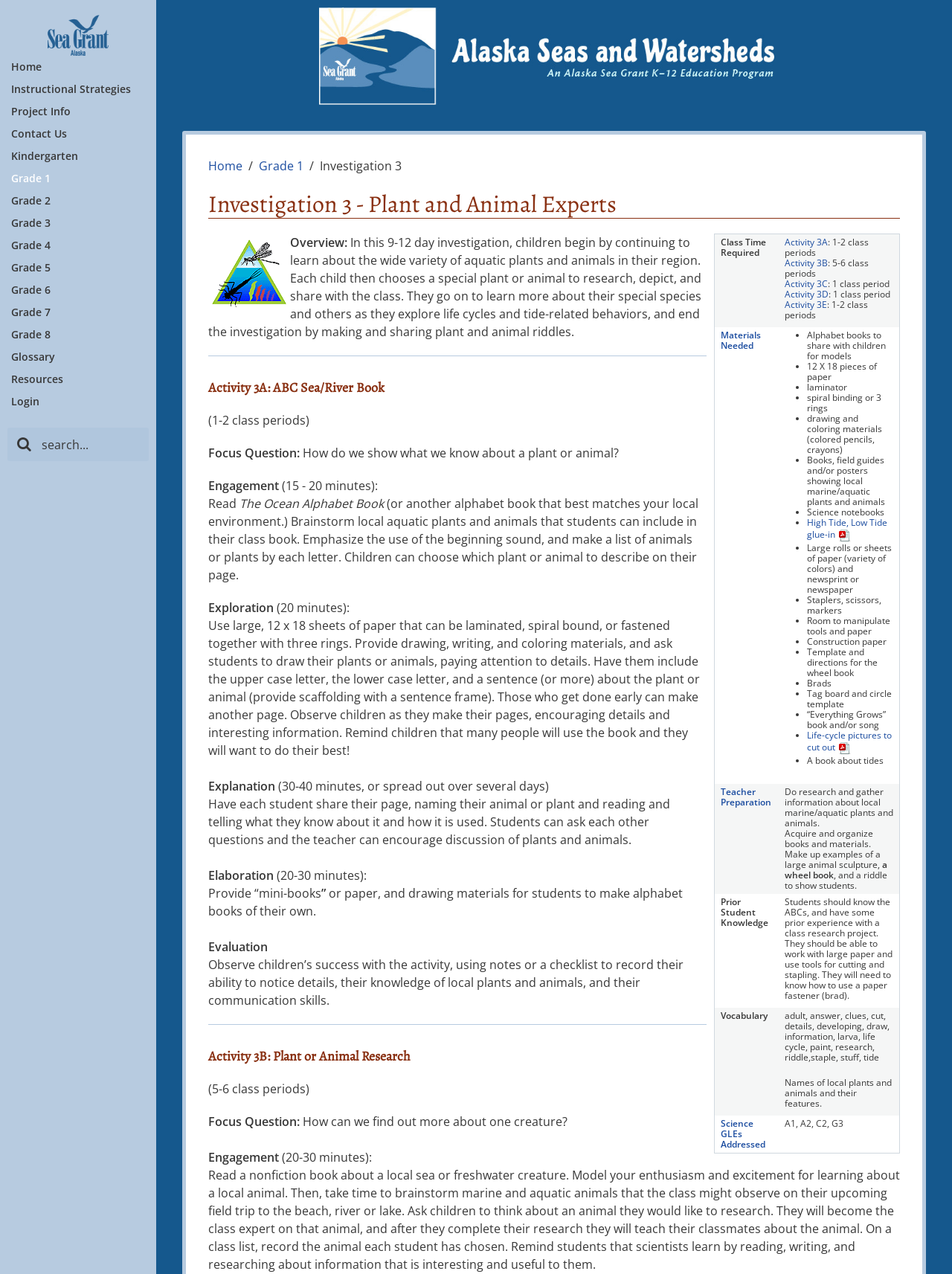Identify the main heading of the webpage and provide its text content.

Investigation 3 - Plant and Animal Experts